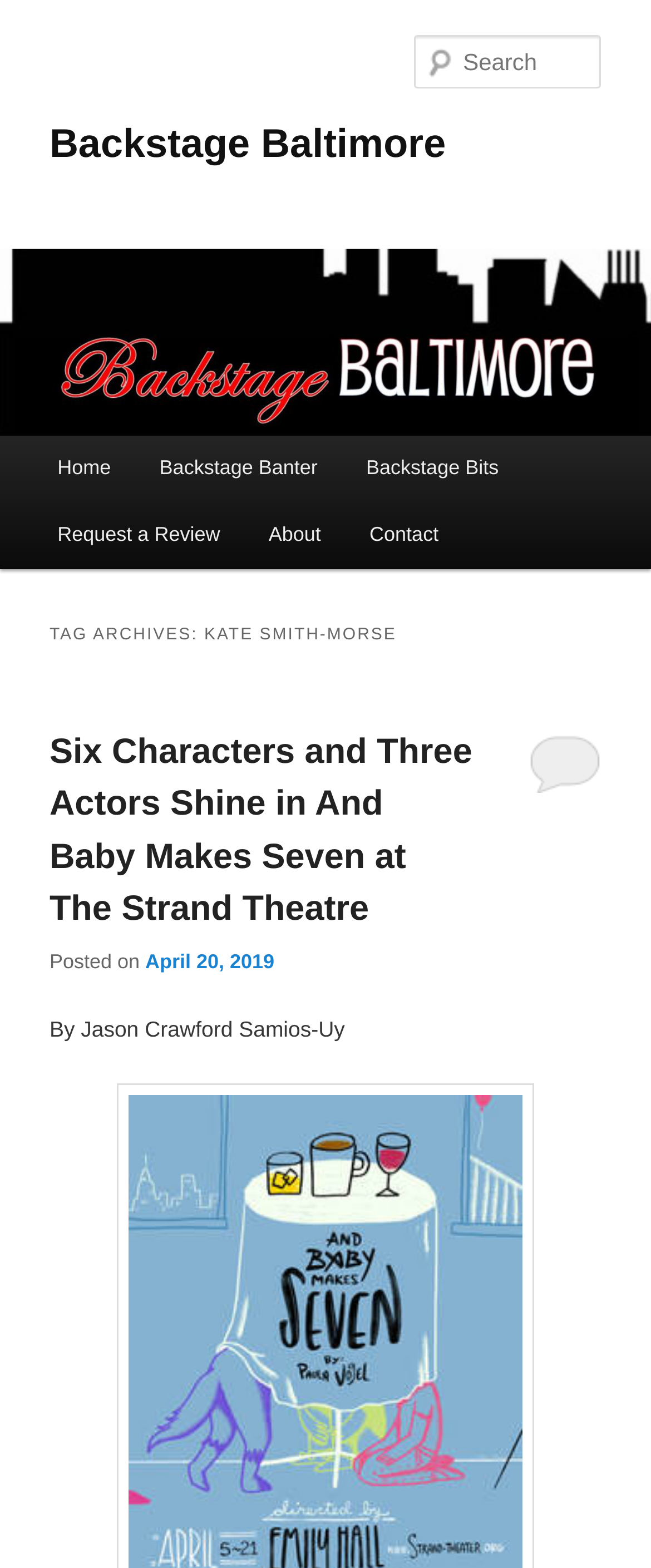When was the latest article posted?
Based on the screenshot, provide a one-word or short-phrase response.

April 20, 2019